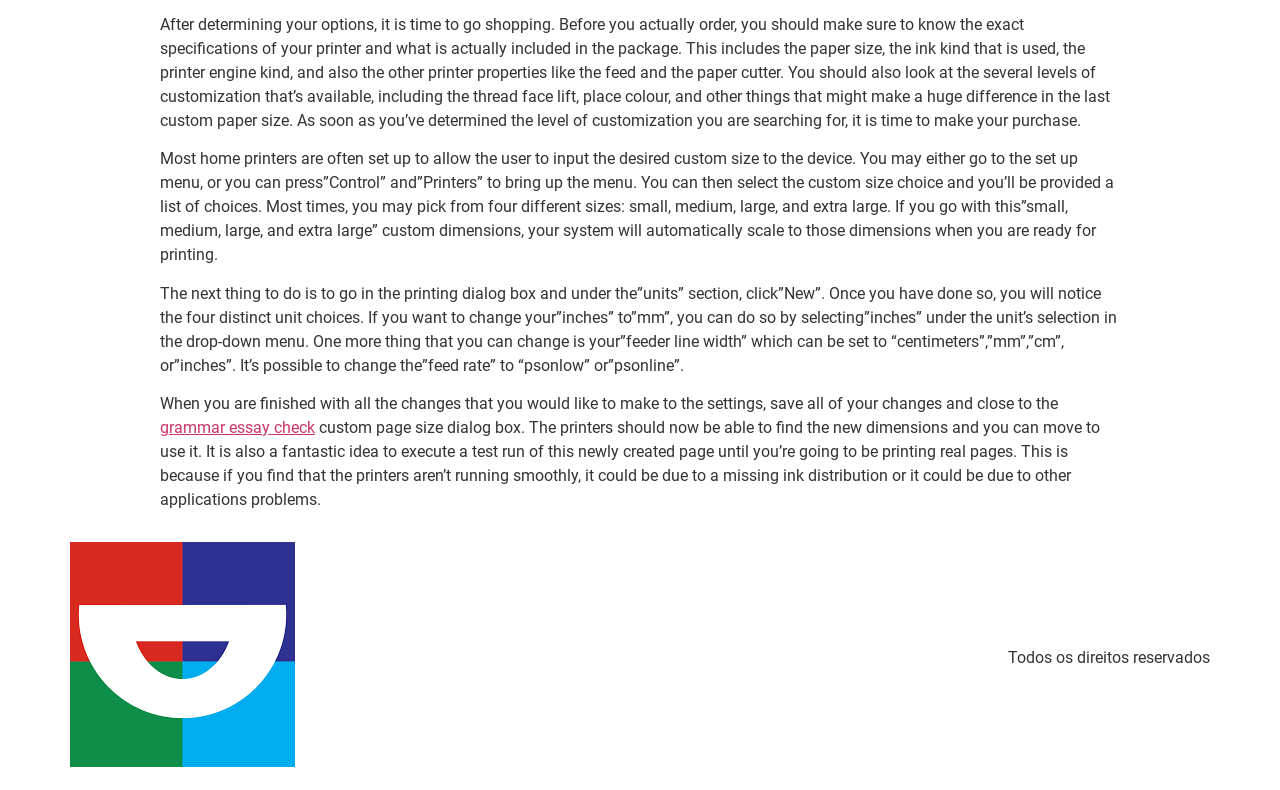From the element description National Coverage, predict the bounding box coordinates of the UI element. The coordinates must be specified in the format (top-left x, top-left y, bottom-right x, bottom-right y) and should be within the 0 to 1 range.

None